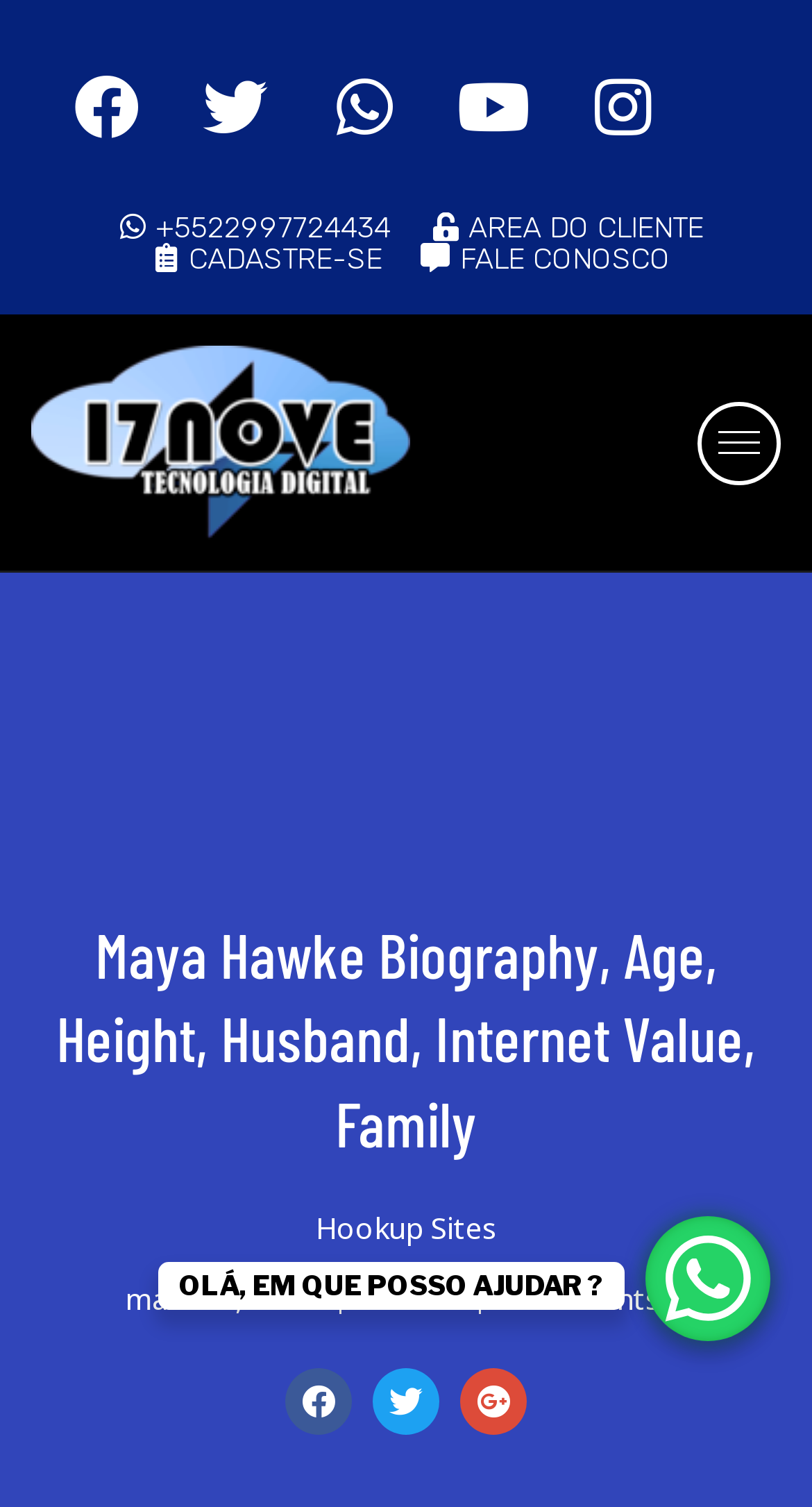Convey a detailed summary of the webpage, mentioning all key elements.

The webpage is about Maya Hawke's biography, featuring her age, height, husband, internet value, and family. At the top left, there are social media links, including Whatsapp and Youtube, followed by a phone number and a link to "AREA DO CLIENTE" (Client Area). On the same line, there are two more links: "CADASTRE-SE" (Register) and "FALE CONOSCO" (Talk to Us).

Below these links, there is a large heading that repeats the title "Maya Hawke Biography, Age, Height, Husband, Internet Value, Family". This heading spans almost the entire width of the page. Within this heading, there is a link with the same title.

On the right side of the page, there is a button with no text. Below the heading, there are several links, including "Hookup Sites", a date "maio 27, 2023", the website's name "i7nove", and "Comments 0". 

Further down, there is a static text "OLÁ, EM QUE POSSO AJUDAR?" (Hello, how can I help you?) positioned near the bottom of the page. There are also two more links with no text, one at the bottom left and another at the bottom right of the page.